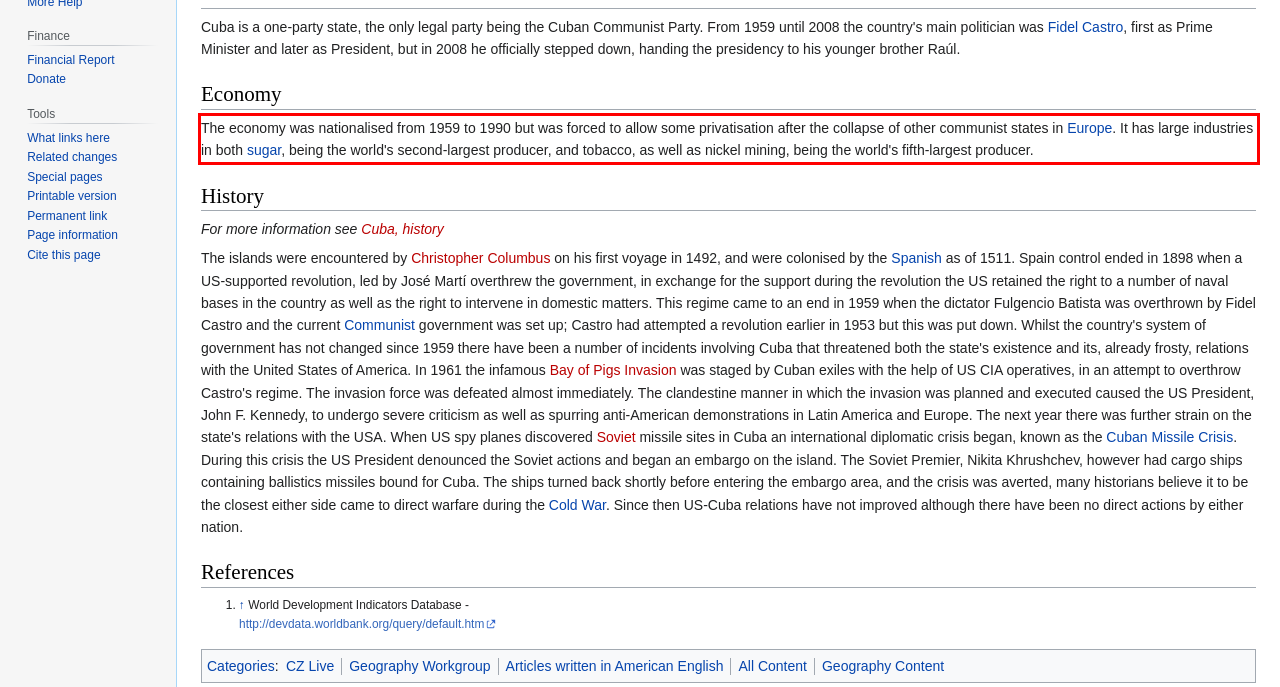Within the screenshot of the webpage, locate the red bounding box and use OCR to identify and provide the text content inside it.

The economy was nationalised from 1959 to 1990 but was forced to allow some privatisation after the collapse of other communist states in Europe. It has large industries in both sugar, being the world's second-largest producer, and tobacco, as well as nickel mining, being the world's fifth-largest producer.